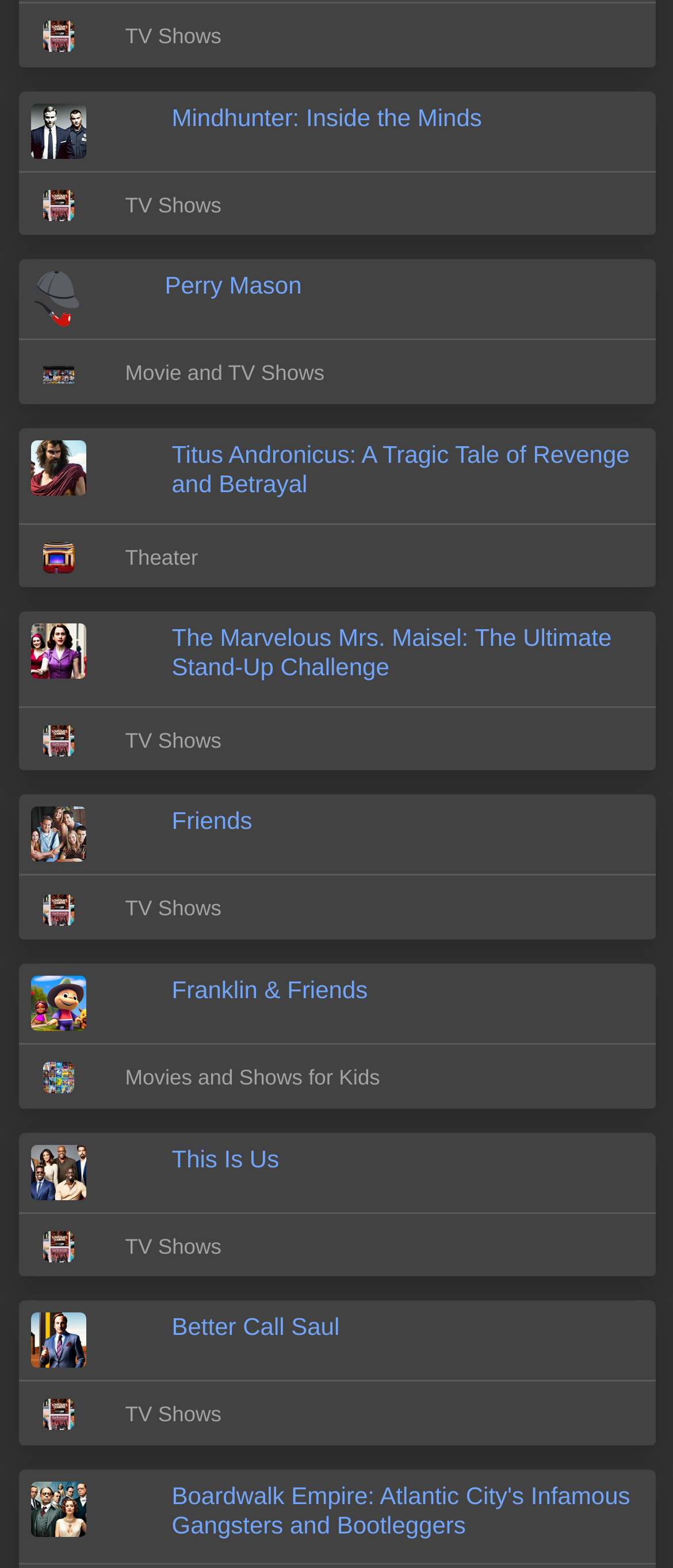What is the position of 'Theater' relative to 'TV Shows'?
Provide a detailed answer to the question using information from the image.

By comparing the y1 and y2 coordinates of the bounding boxes, I found that the link 'Theater' has a higher y1 value than the link 'TV Shows', which means 'Theater' is located below 'TV Shows' on the webpage.